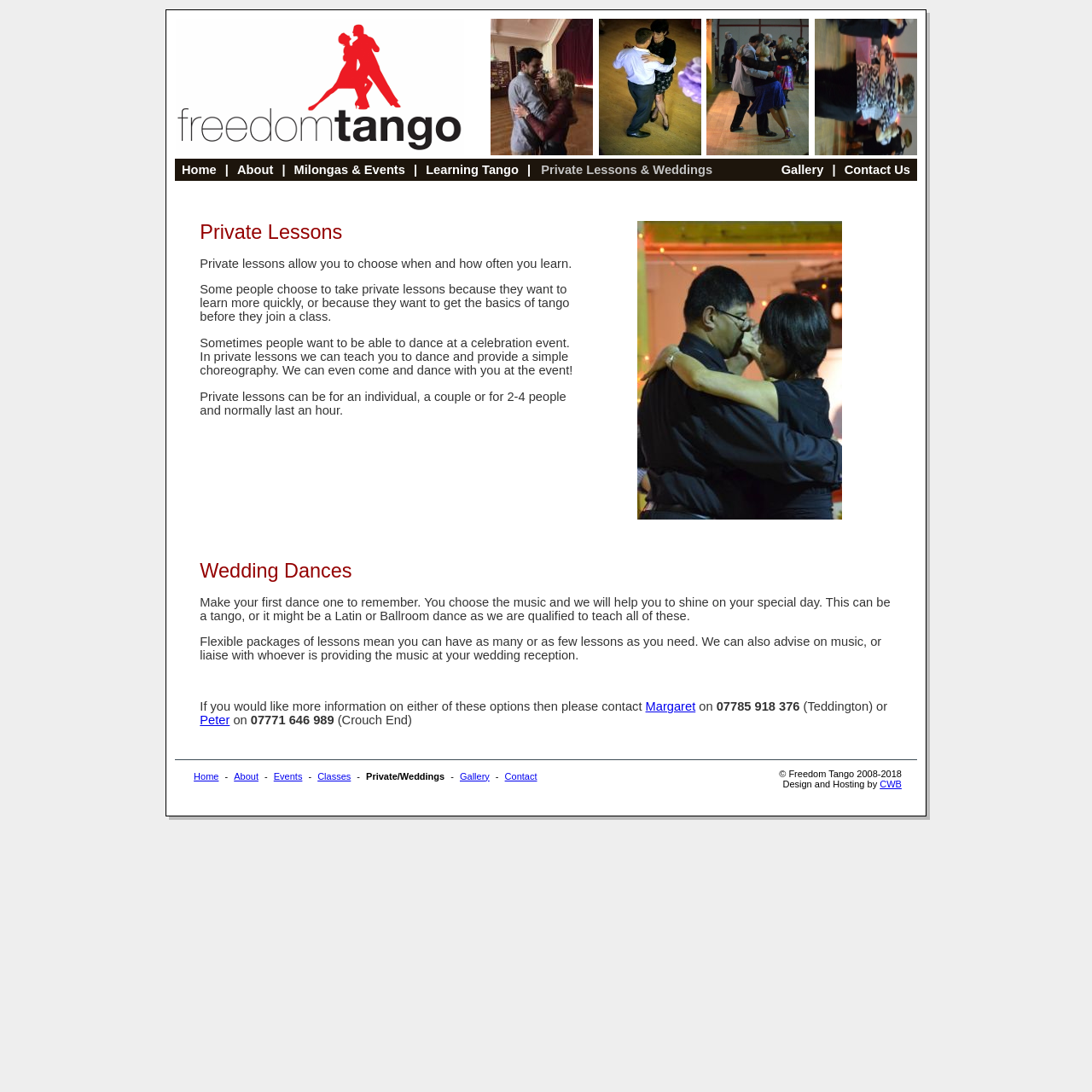Show the bounding box coordinates of the region that should be clicked to follow the instruction: "View Image 1."

[0.449, 0.017, 0.543, 0.142]